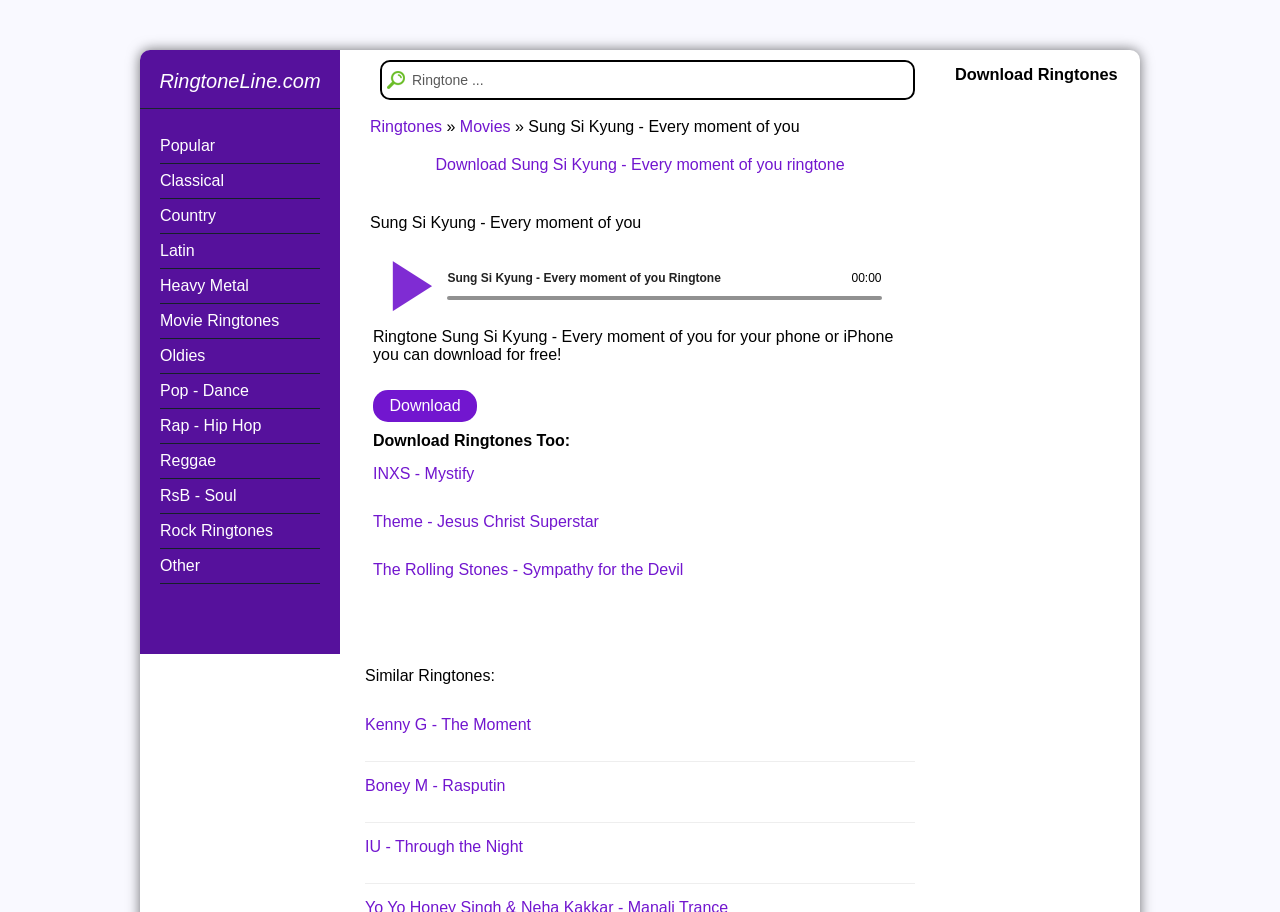Find the bounding box coordinates of the element you need to click on to perform this action: 'View the Atlanta Fashion Police sign'. The coordinates should be represented by four float values between 0 and 1, in the format [left, top, right, bottom].

None